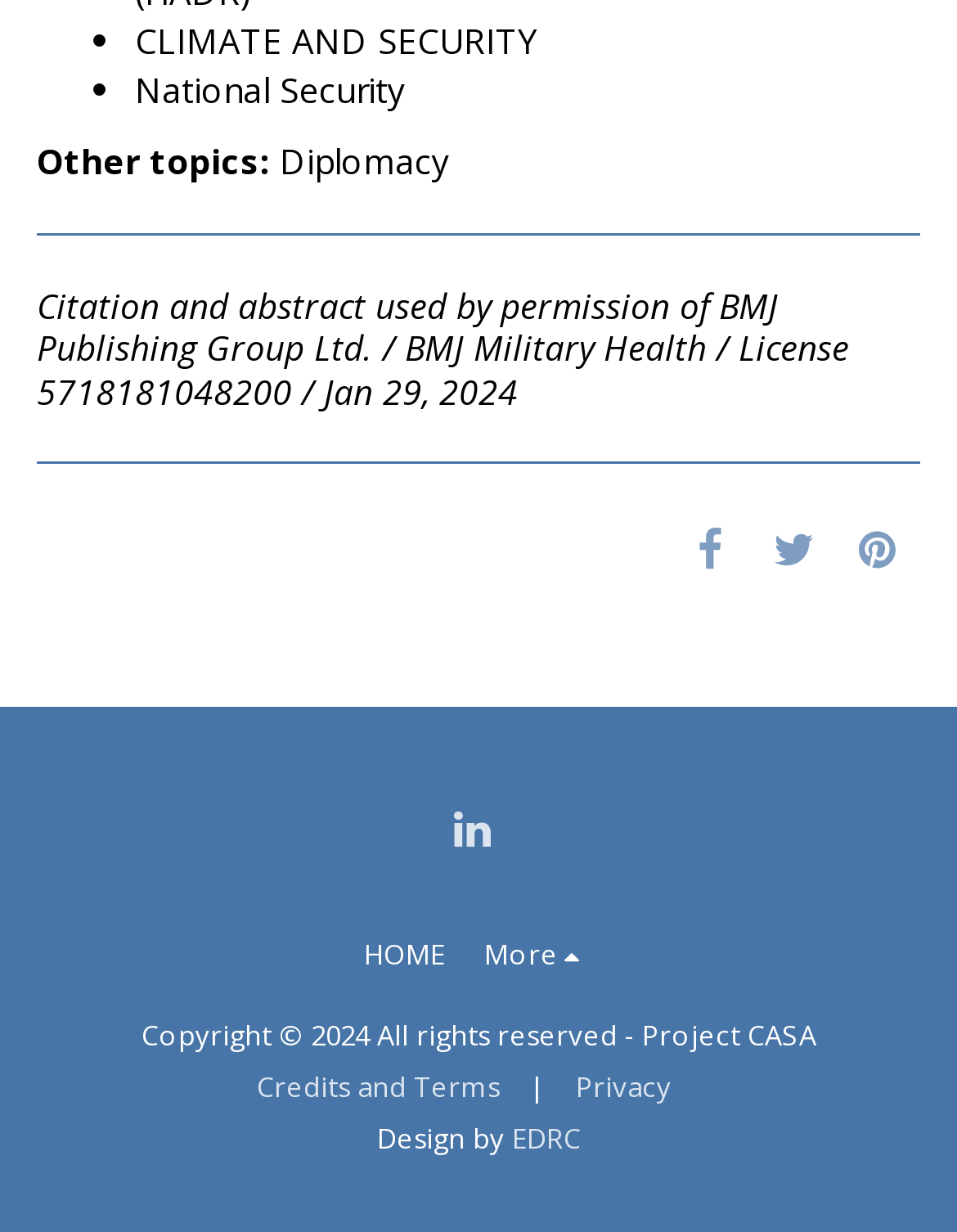Please find the bounding box coordinates of the element that needs to be clicked to perform the following instruction: "Click on HOME". The bounding box coordinates should be four float numbers between 0 and 1, represented as [left, top, right, bottom].

[0.381, 0.754, 0.465, 0.794]